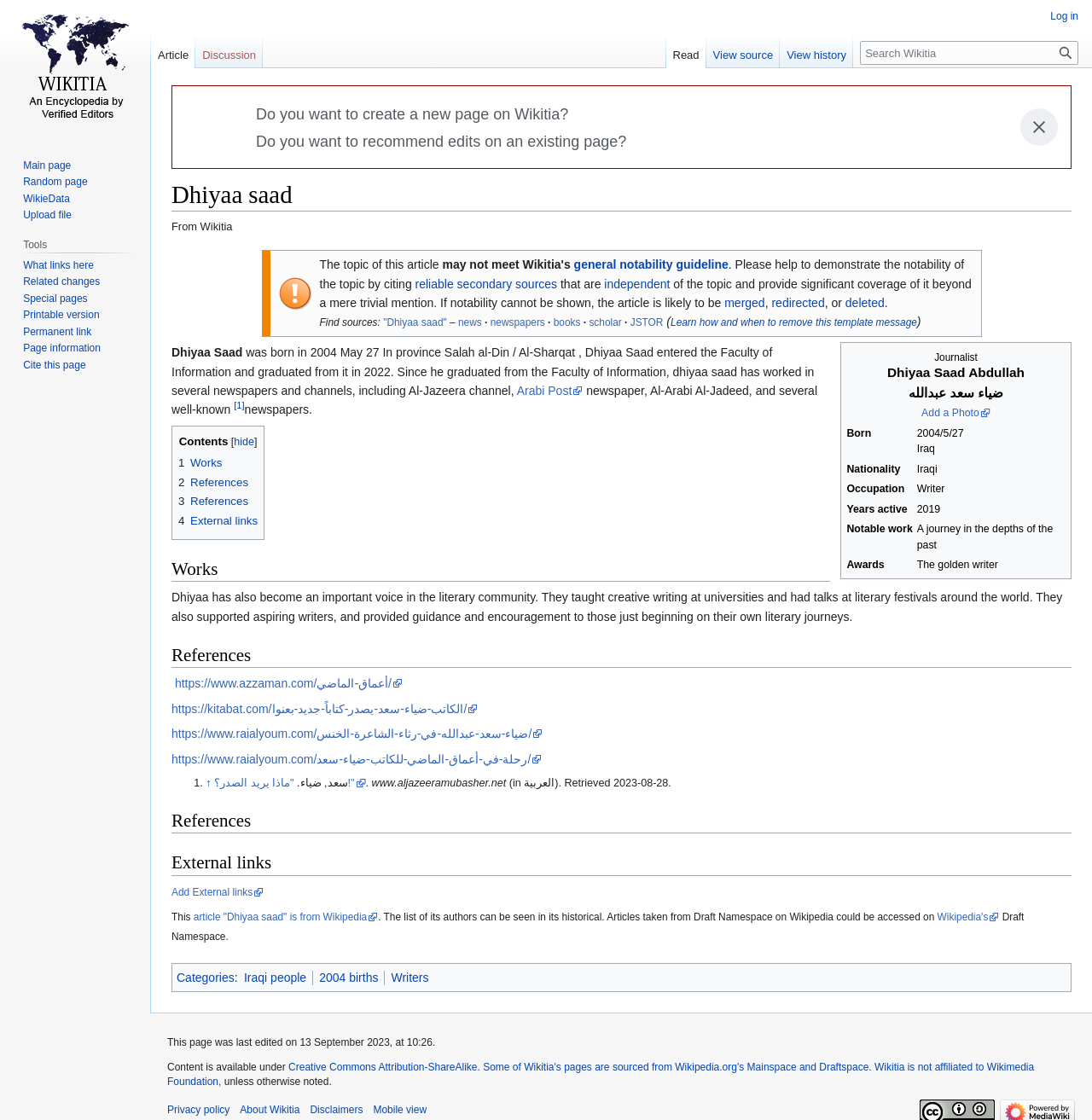What is the award won by Dhiyaa Saad?
Look at the screenshot and provide an in-depth answer.

According to the table in the webpage, Dhiyaa Saad won an award called 'The golden writer', which is listed in the row with the header 'Awards'.